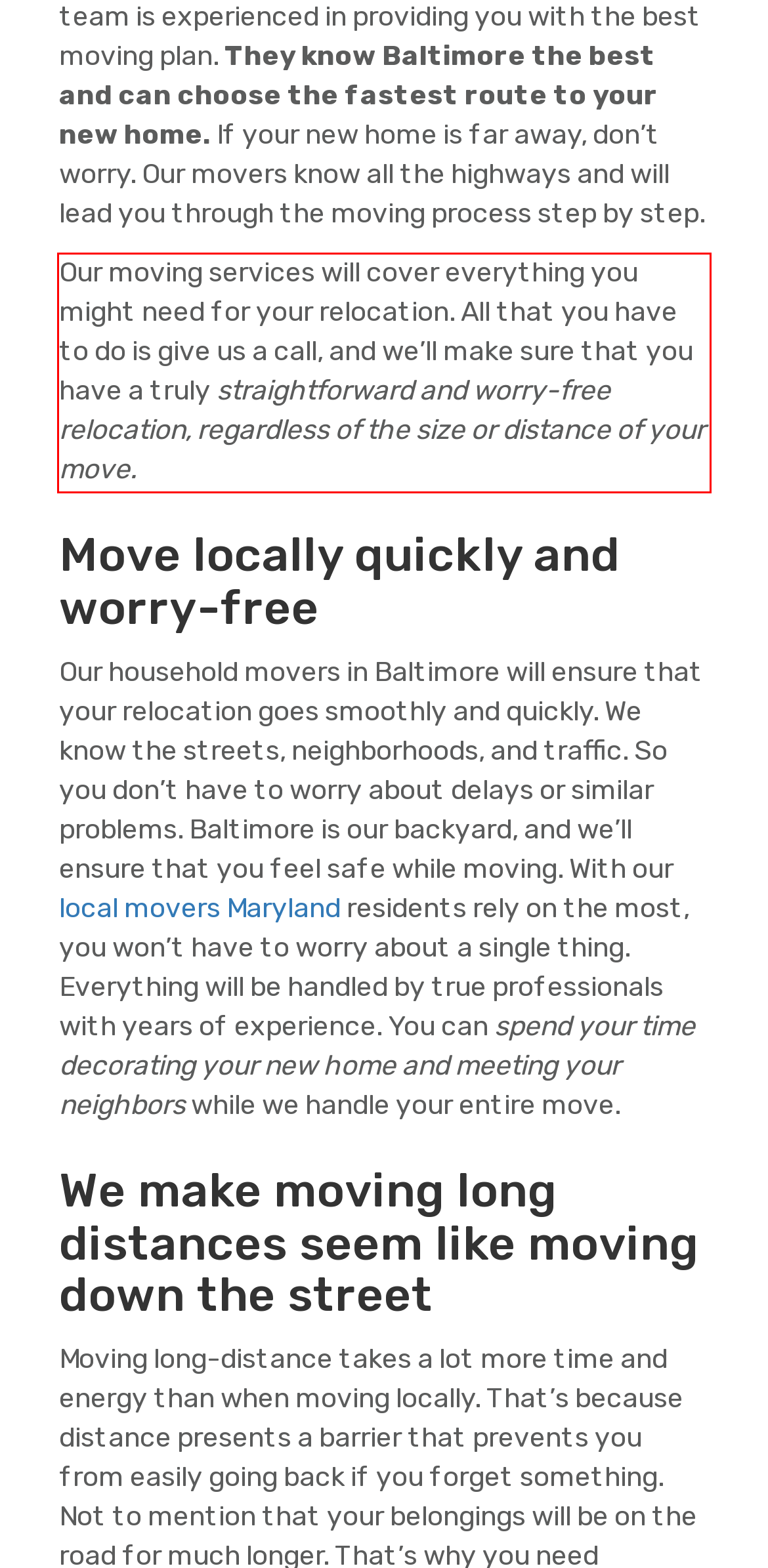Using the provided screenshot of a webpage, recognize the text inside the red rectangle bounding box by performing OCR.

Our moving services will cover everything you might need for your relocation. All that you have to do is give us a call, and we’ll make sure that you have a truly straightforward and worry-free relocation, regardless of the size or distance of your move.